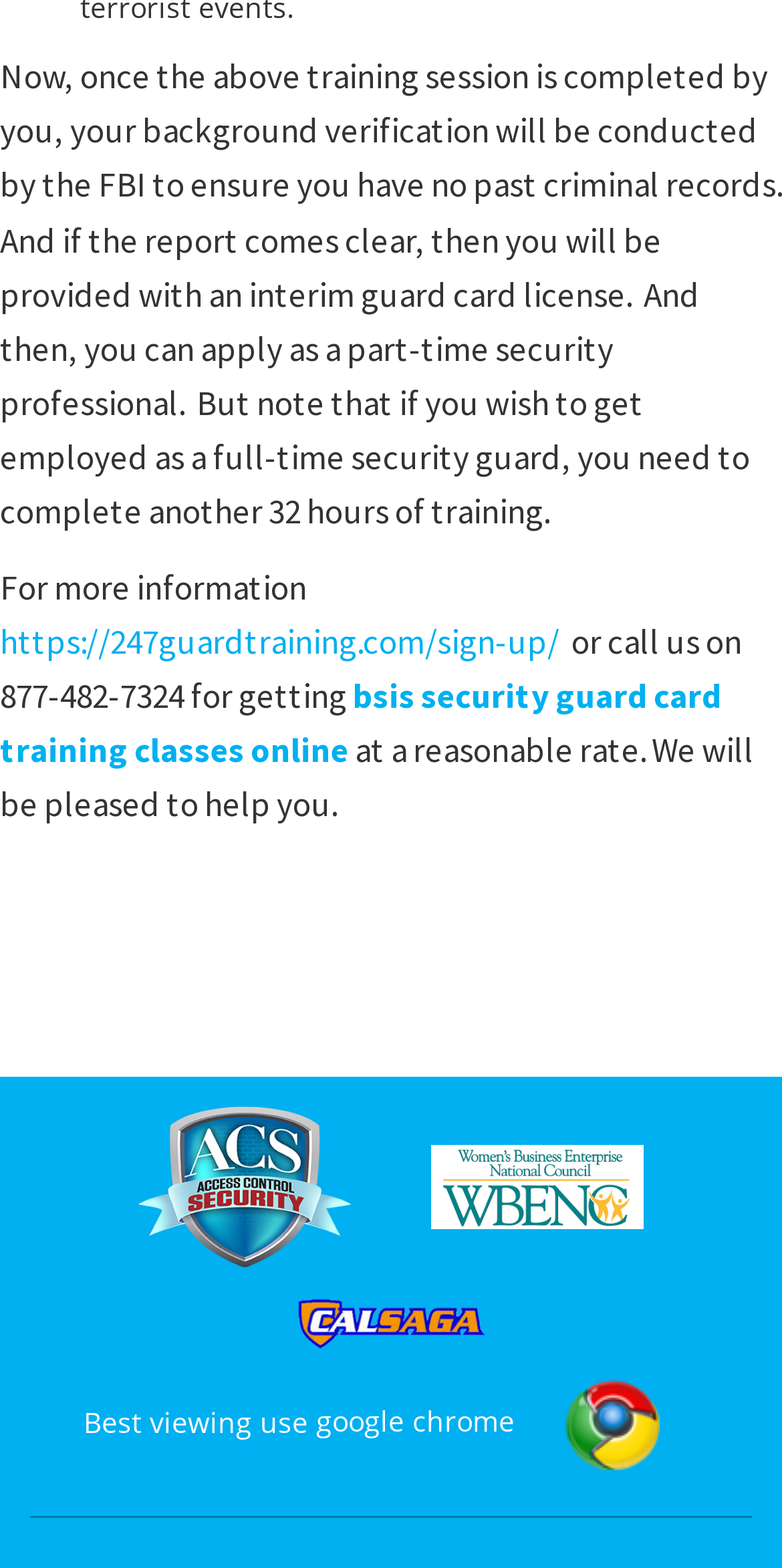What is the purpose of FBI background verification?
Answer the question with a detailed explanation, including all necessary information.

According to the webpage, after completing the training session, the FBI will conduct a background verification to ensure the individual has no past criminal records. This is a necessary step to obtain an interim guard card license and apply as a part-time security professional.